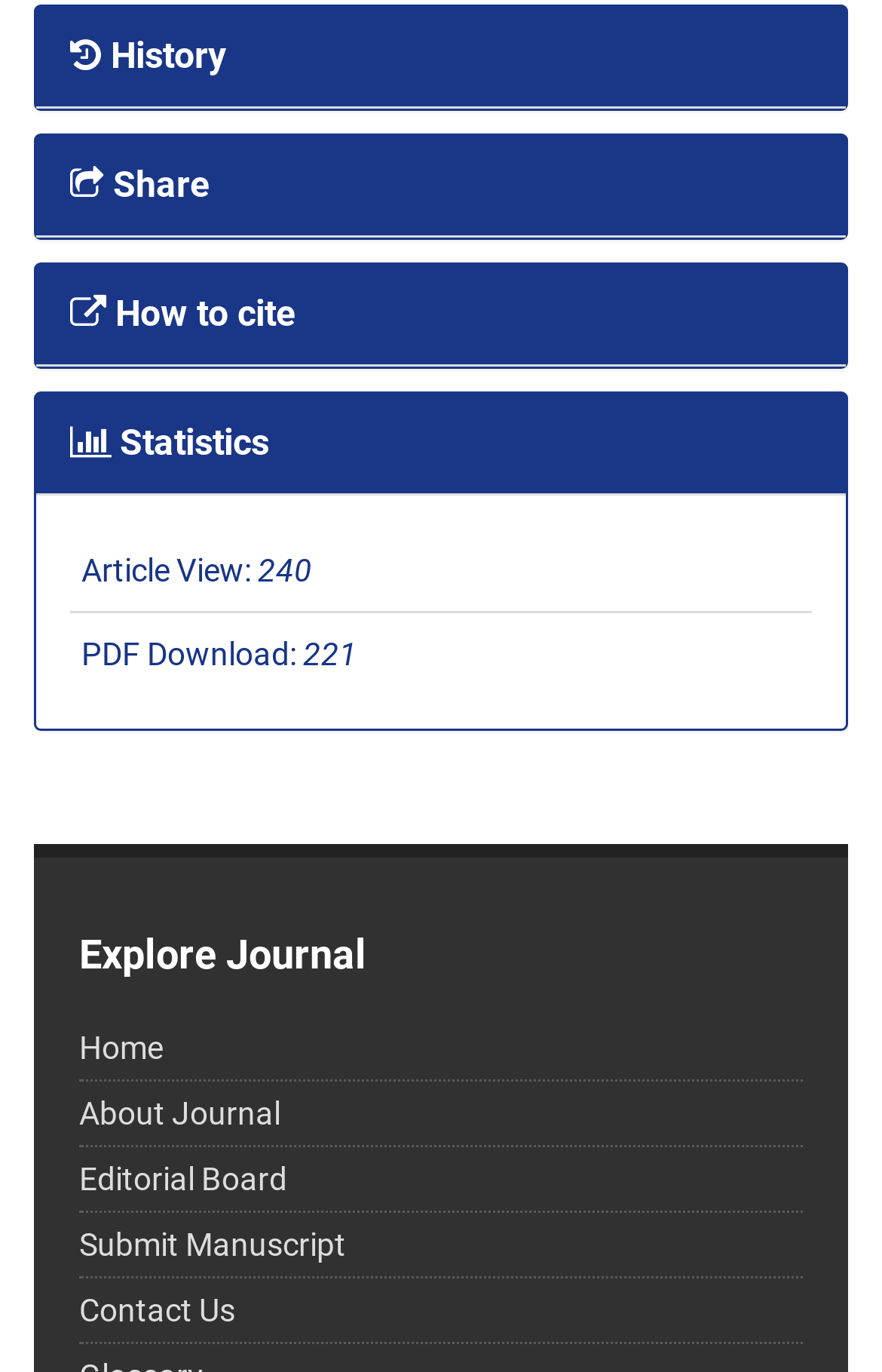How many links are there in the 'Explore Journal' section?
Give a detailed explanation using the information visible in the image.

I counted the links under the 'Explore Journal' section, which are 'Home', 'About Journal', 'Editorial Board', 'Submit Manuscript', and 'Contact Us'.